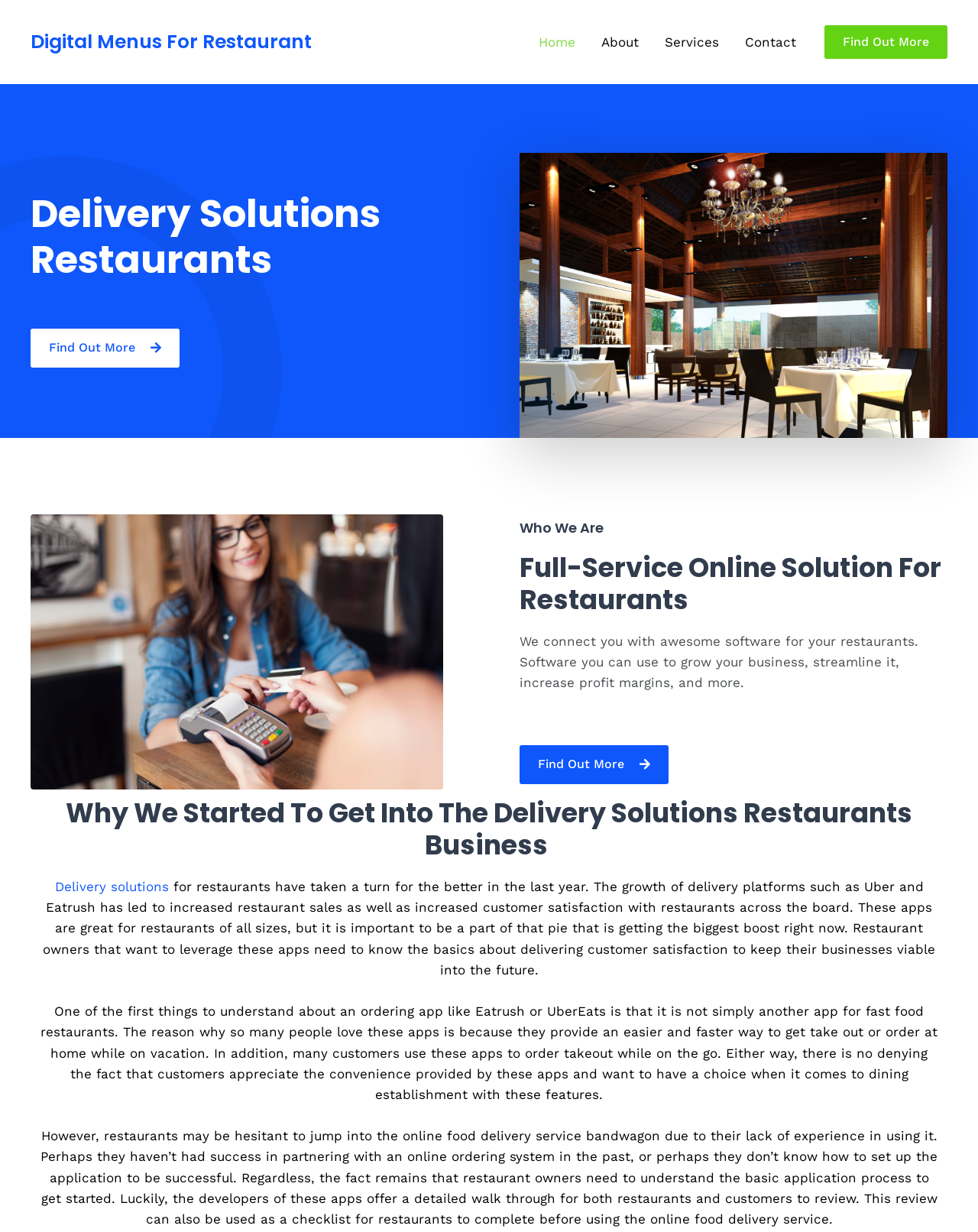What is the benefit of using online food delivery services?
Based on the image, answer the question in a detailed manner.

According to the webpage content, the growth of delivery platforms such as Uber and Eatrush has led to increased restaurant sales as well as increased customer satisfaction with restaurants across the board.